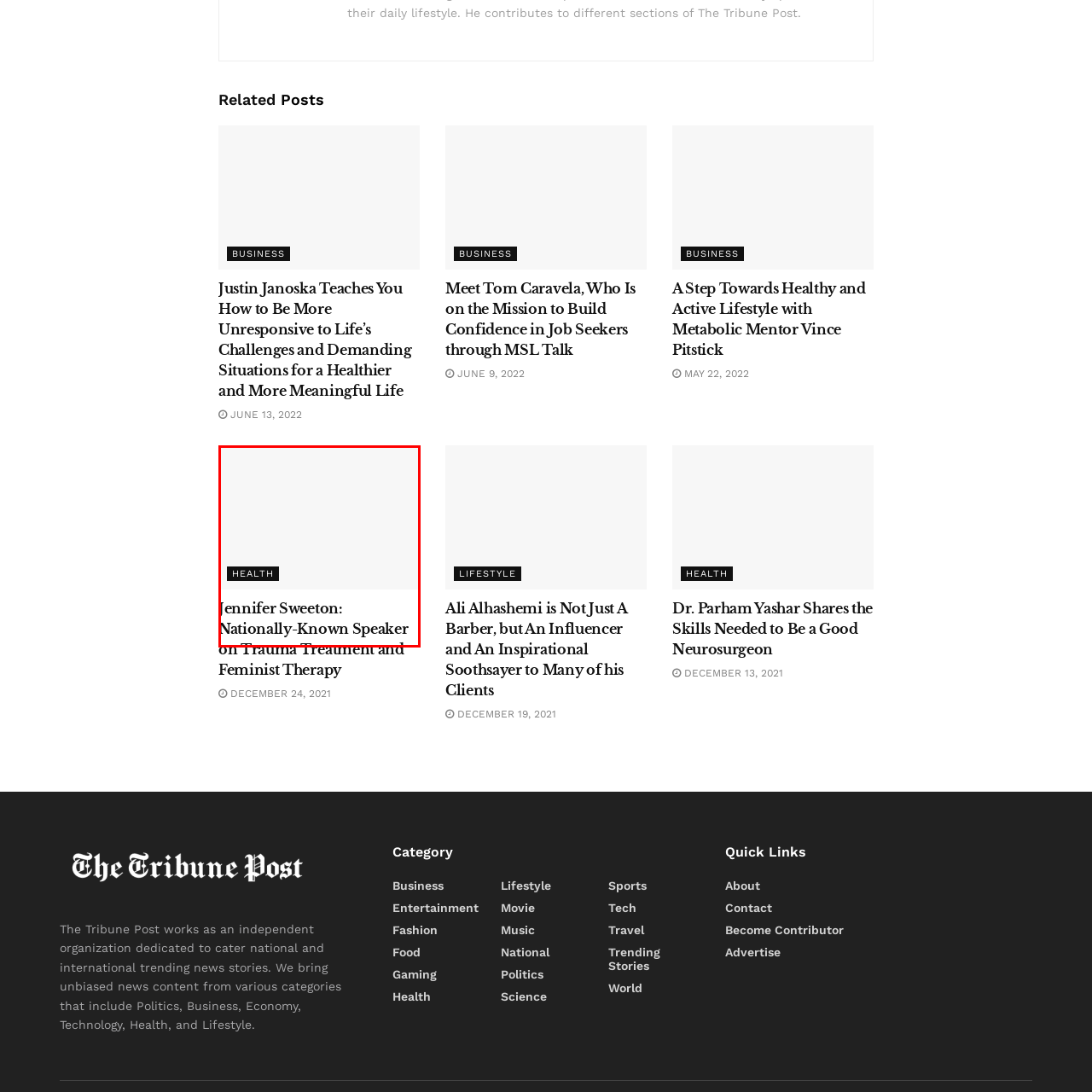Give a comprehensive caption for the image marked by the red rectangle.

This image features a prominent heading for a post about Jennifer Sweeton, who is recognized as a nationally-known speaker specializing in trauma treatment and feminist therapy. Below the heading, there is a clearly labeled section indicating the category of the article as "HEALTH." This suggests a focus on health-related topics, particularly those pertaining to mental health and therapeutic practices. The overall design presents important information in an organized manner, highlighting Sweeton's professional relevance and expertise in the field.